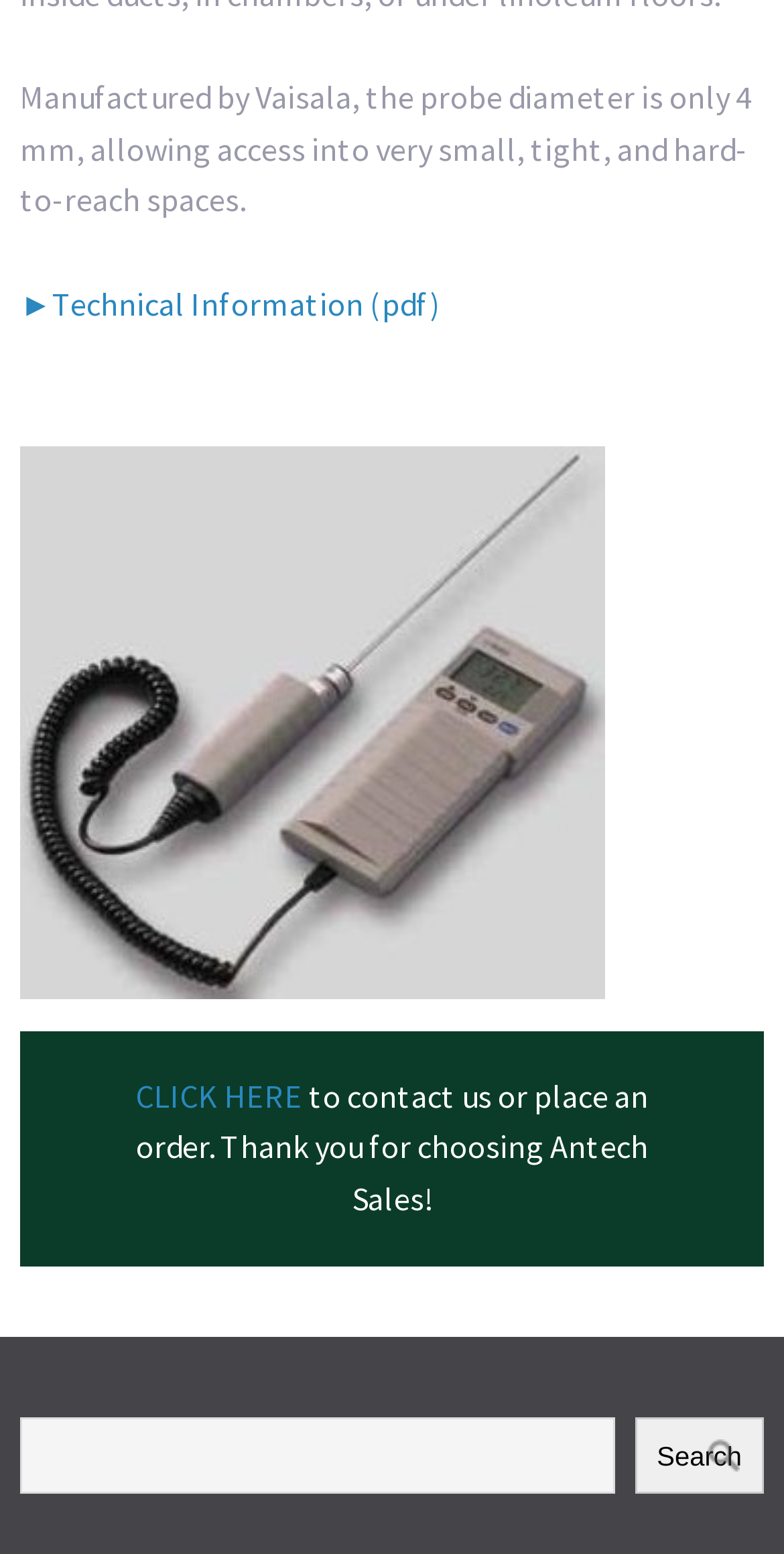Respond to the following query with just one word or a short phrase: 
What is the function of the button at the bottom of the page?

Search